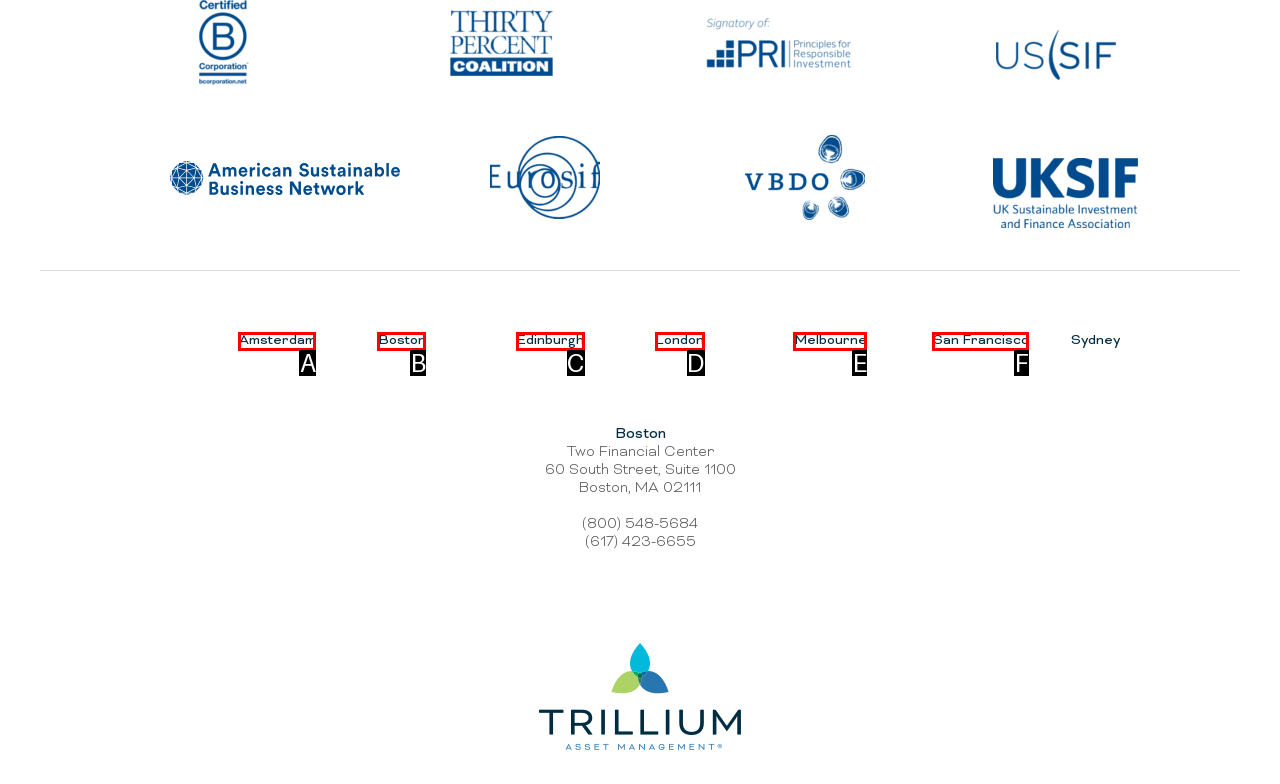Identify the option that best fits this description: San Francisco
Answer with the appropriate letter directly.

F